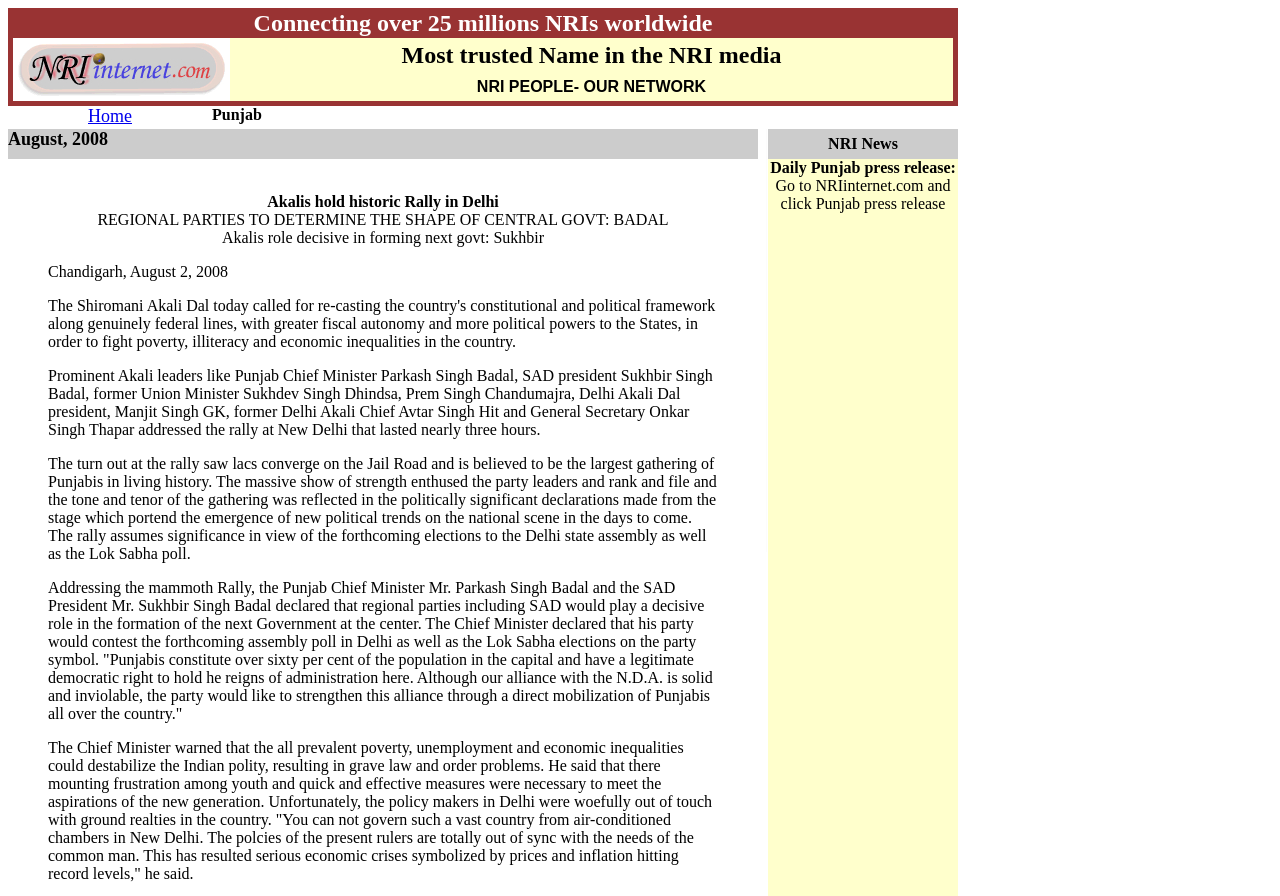Based on the image, provide a detailed and complete answer to the question: 
What is the name of the party mentioned?

The name of the party mentioned is 'SAD' which is stated in the StaticText with the text 'Addressing the mammoth Rally, the Punjab Chief Minister Mr. Parkash Singh Badal and the SAD President Mr. Sukhbir Singh Badal declared...'.